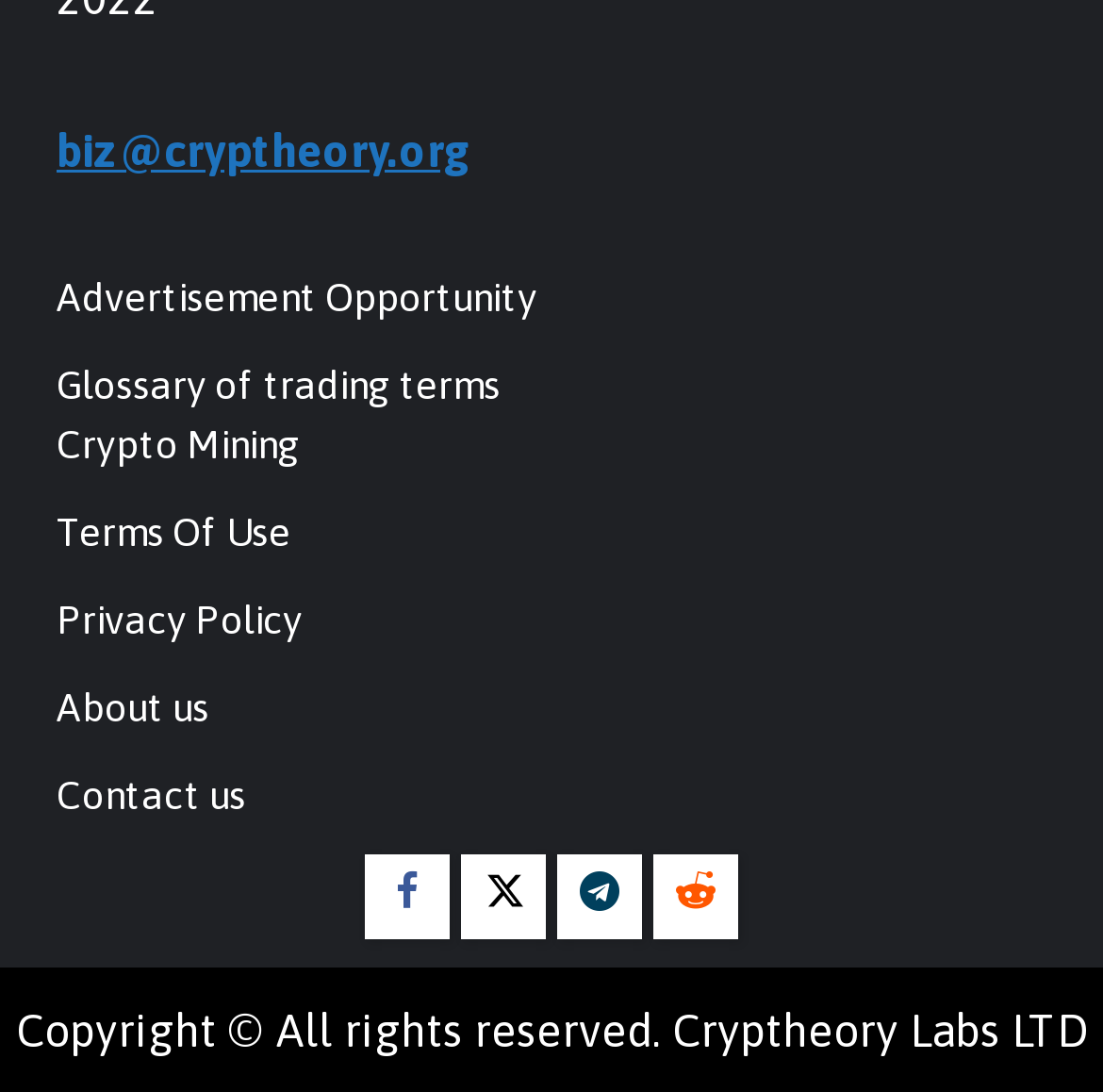Respond to the question below with a single word or phrase:
How many social media links are available?

4